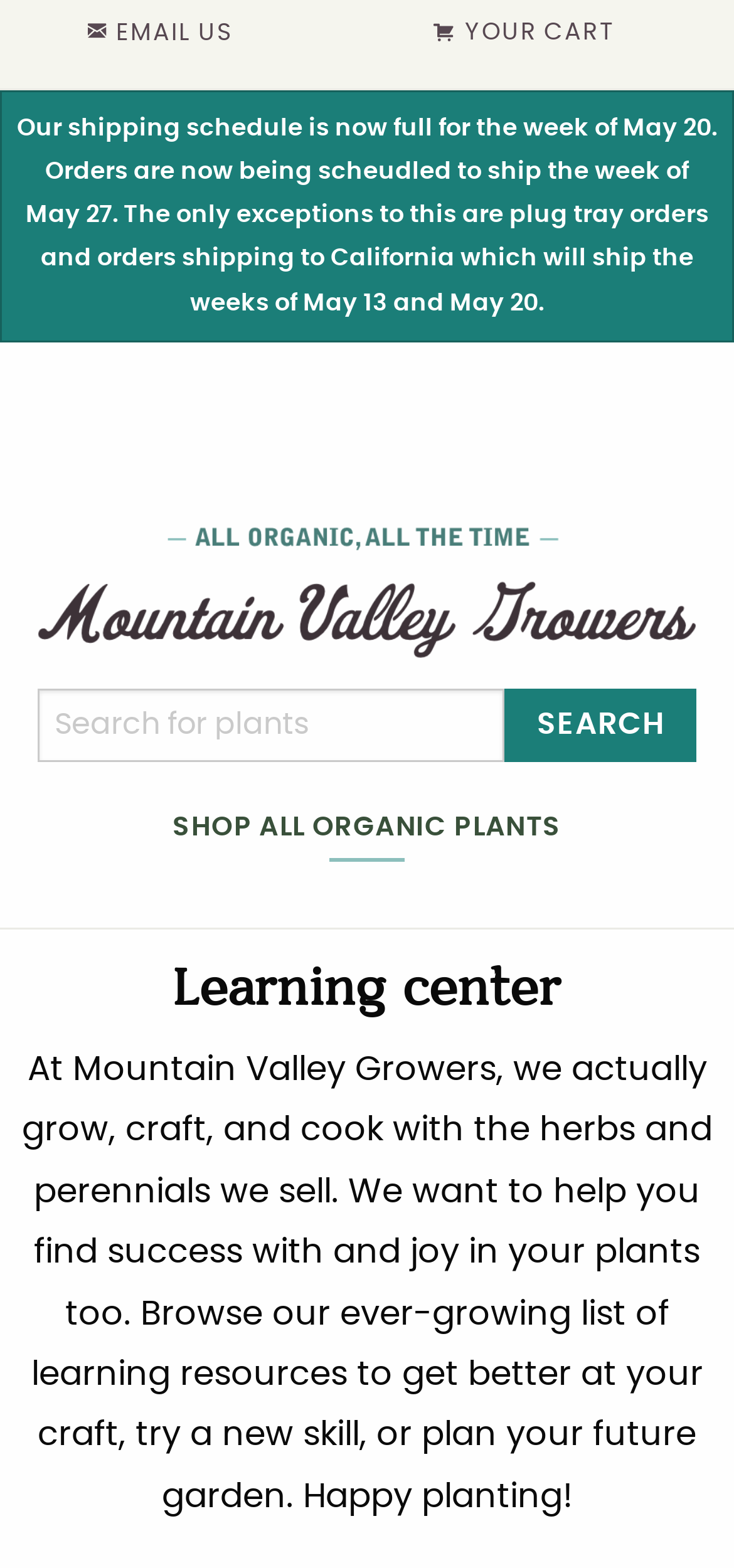Examine the screenshot and answer the question in as much detail as possible: What is the current shipping schedule?

Based on the static text on the webpage, it is mentioned that 'Our shipping schedule is now full for the week of May 20. Orders are now being scheduled to ship the week of May 27.' This indicates that the current shipping schedule is for the week of May 27.